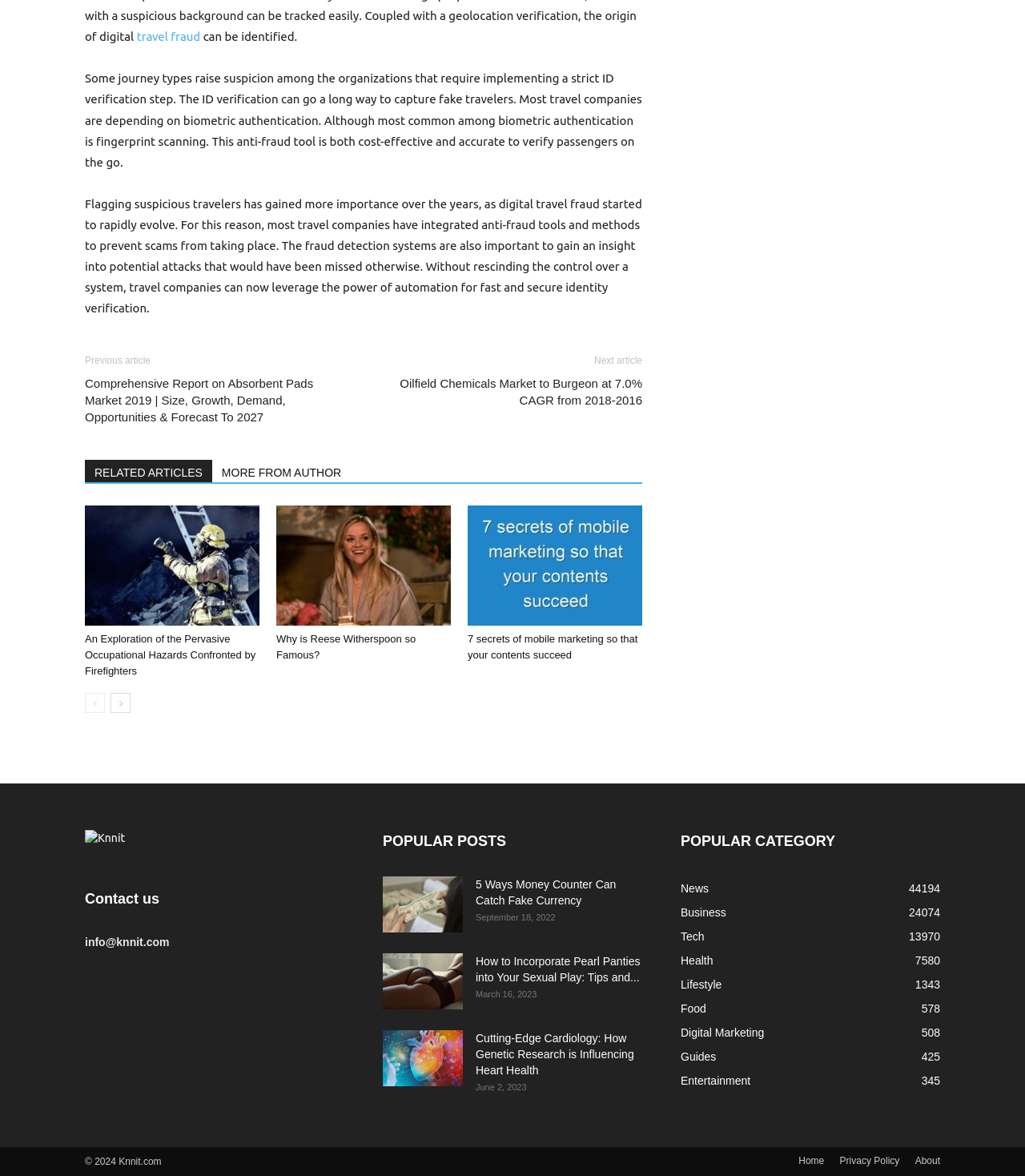What is the contact email address?
Based on the image, please offer an in-depth response to the question.

The contact email address can be found in the contact us section at the bottom of the webpage, which is labeled as 'info@knnit.com'.